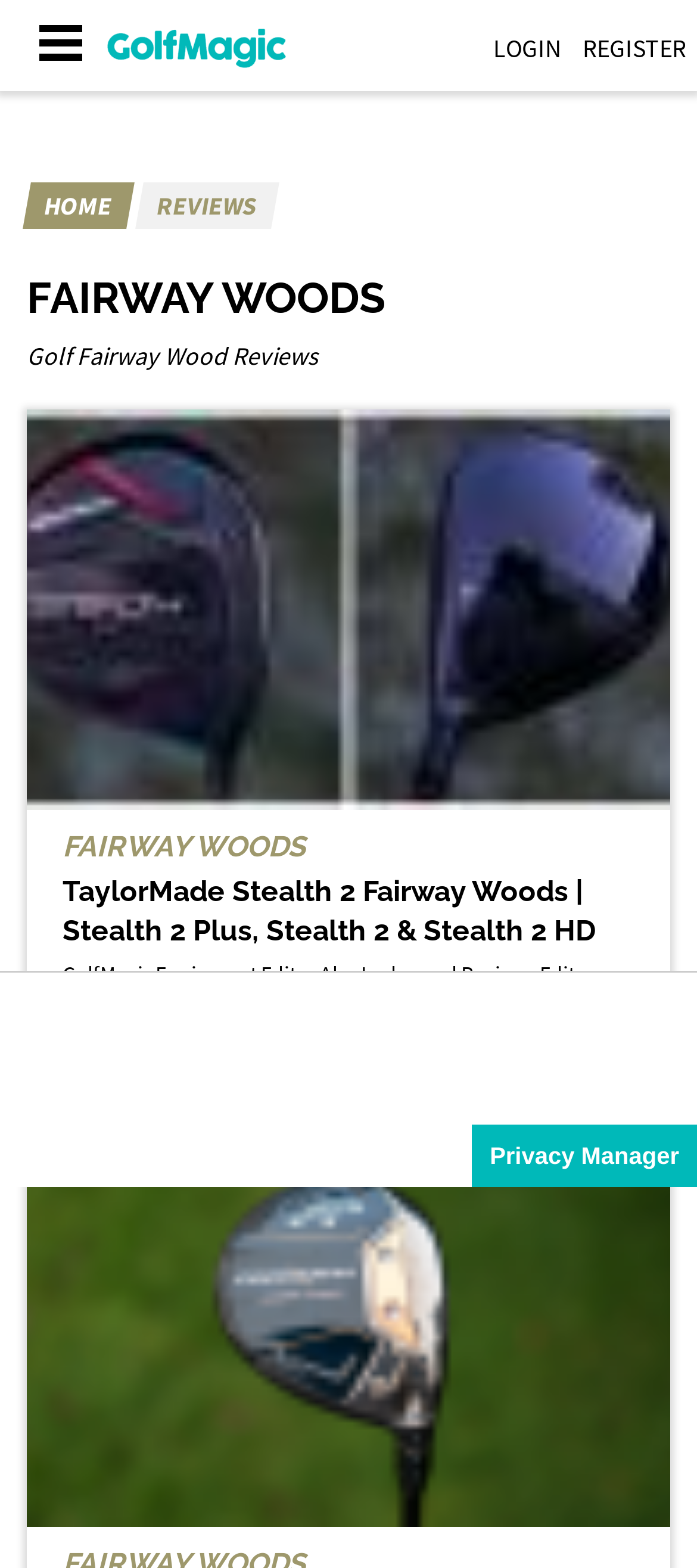Identify the bounding box coordinates of the element to click to follow this instruction: 'Read the review of TaylorMade Stealth 2 Fairway Woods'. Ensure the coordinates are four float values between 0 and 1, provided as [left, top, right, bottom].

[0.09, 0.558, 0.854, 0.604]